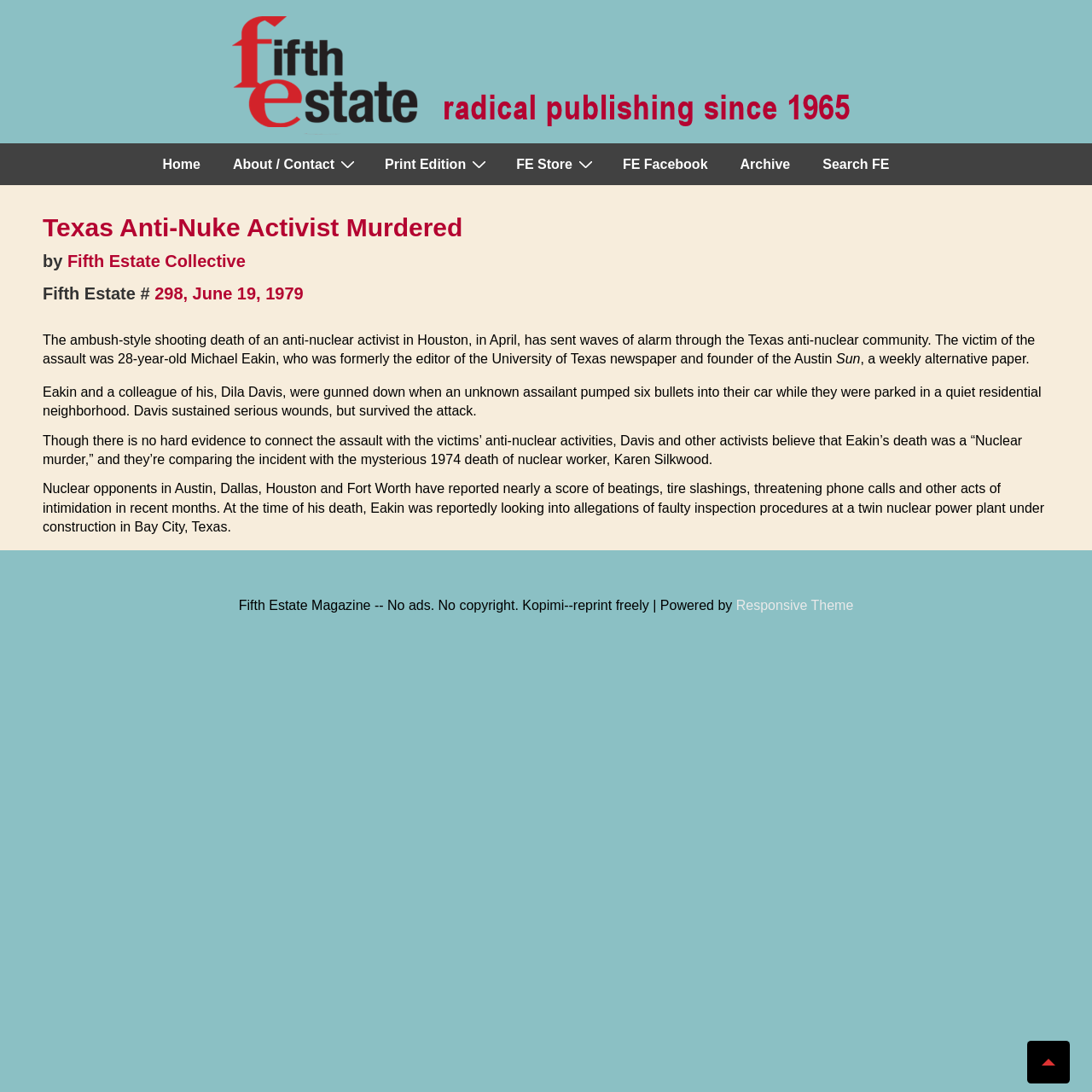Pinpoint the bounding box coordinates of the element you need to click to execute the following instruction: "Click the logo". The bounding box should be represented by four float numbers between 0 and 1, in the format [left, top, right, bottom].

None